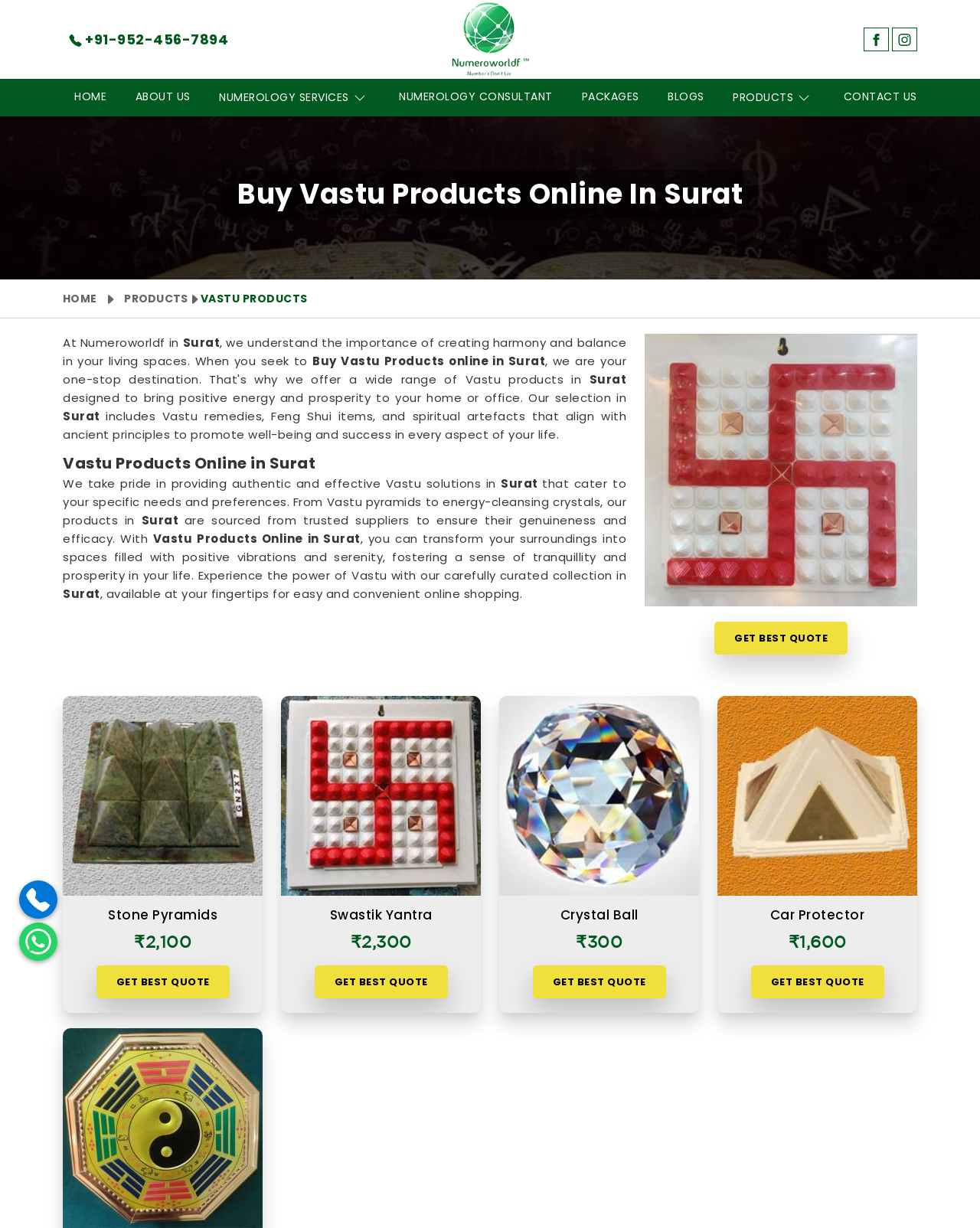Look at the image and give a detailed response to the following question: What is the phone number to contact Numeroworldf?

The phone number can be found at the top of the webpage, next to the image of a phone, which is a common indicator of a contact number.